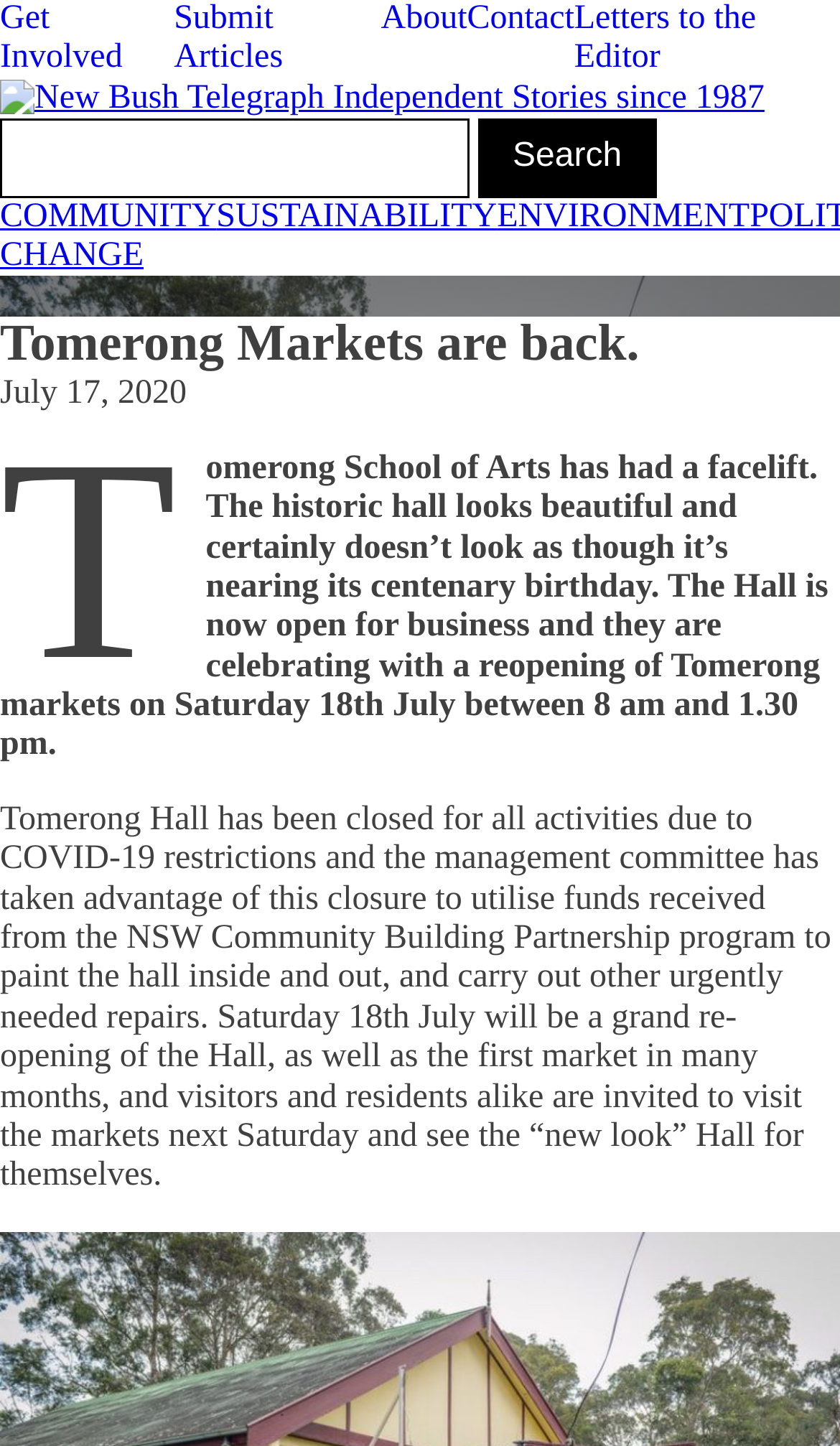Identify the text that serves as the heading for the webpage and generate it.

Tomerong Markets are back.
